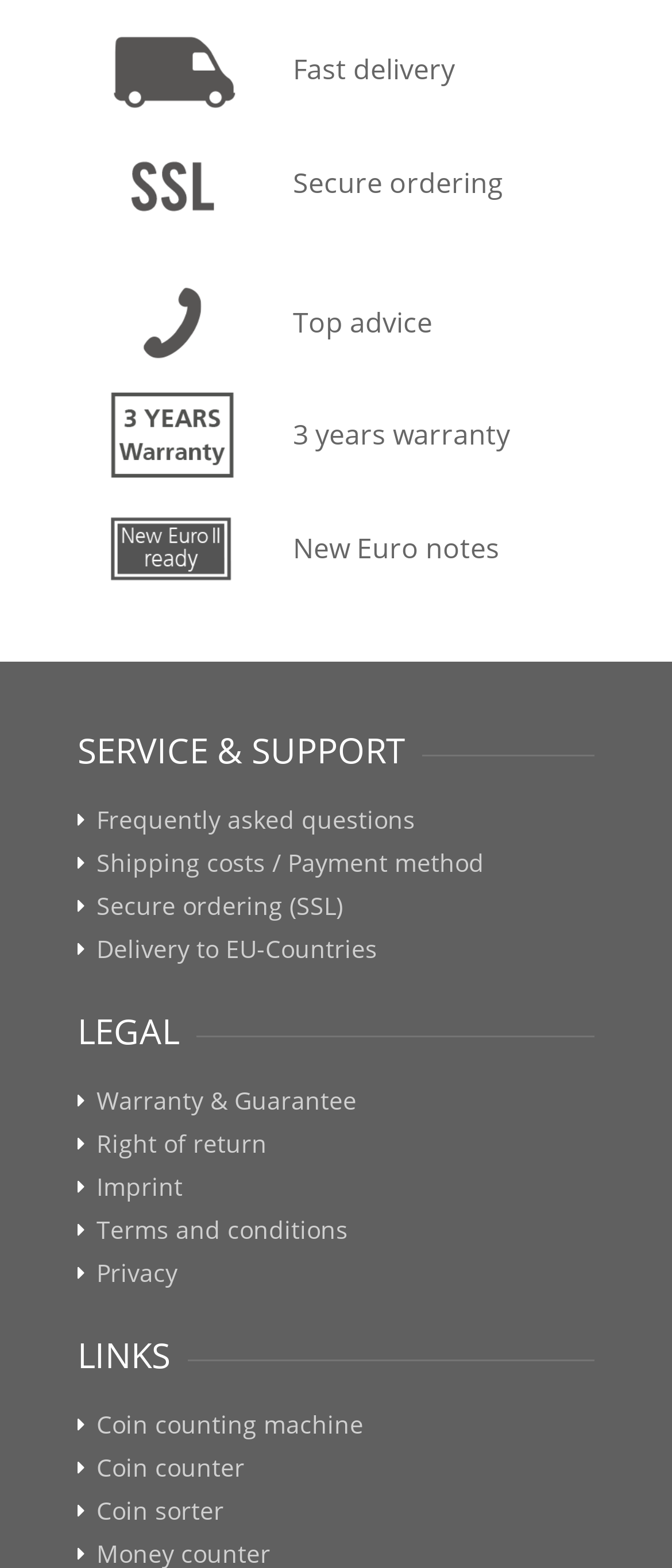How many links are under 'SERVICE & SUPPORT'?
Use the image to answer the question with a single word or phrase.

4